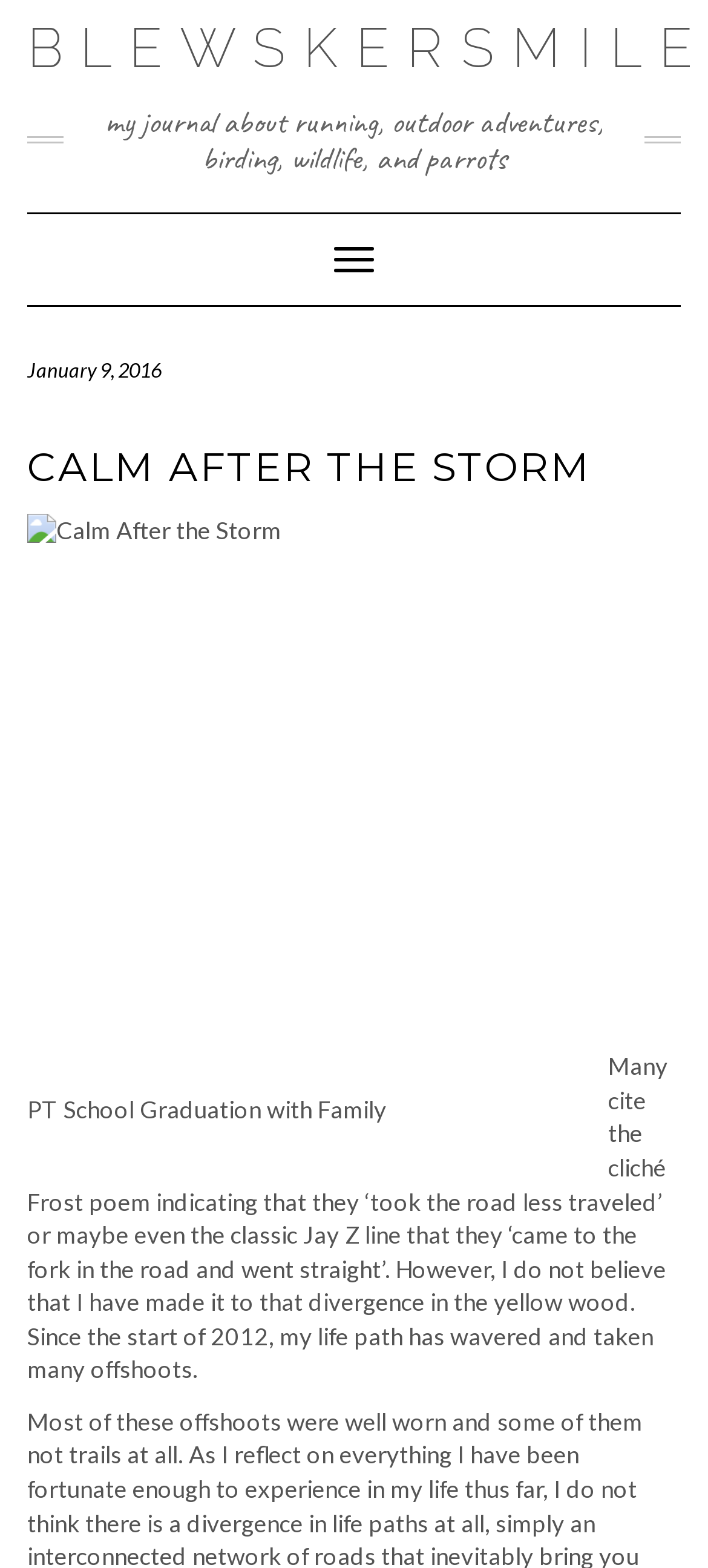Using the information shown in the image, answer the question with as much detail as possible: What is the author's activity mentioned in the journal?

The author mentions 'my journal about running' in the static text, indicating that running is one of the activities the author writes about in their journal.